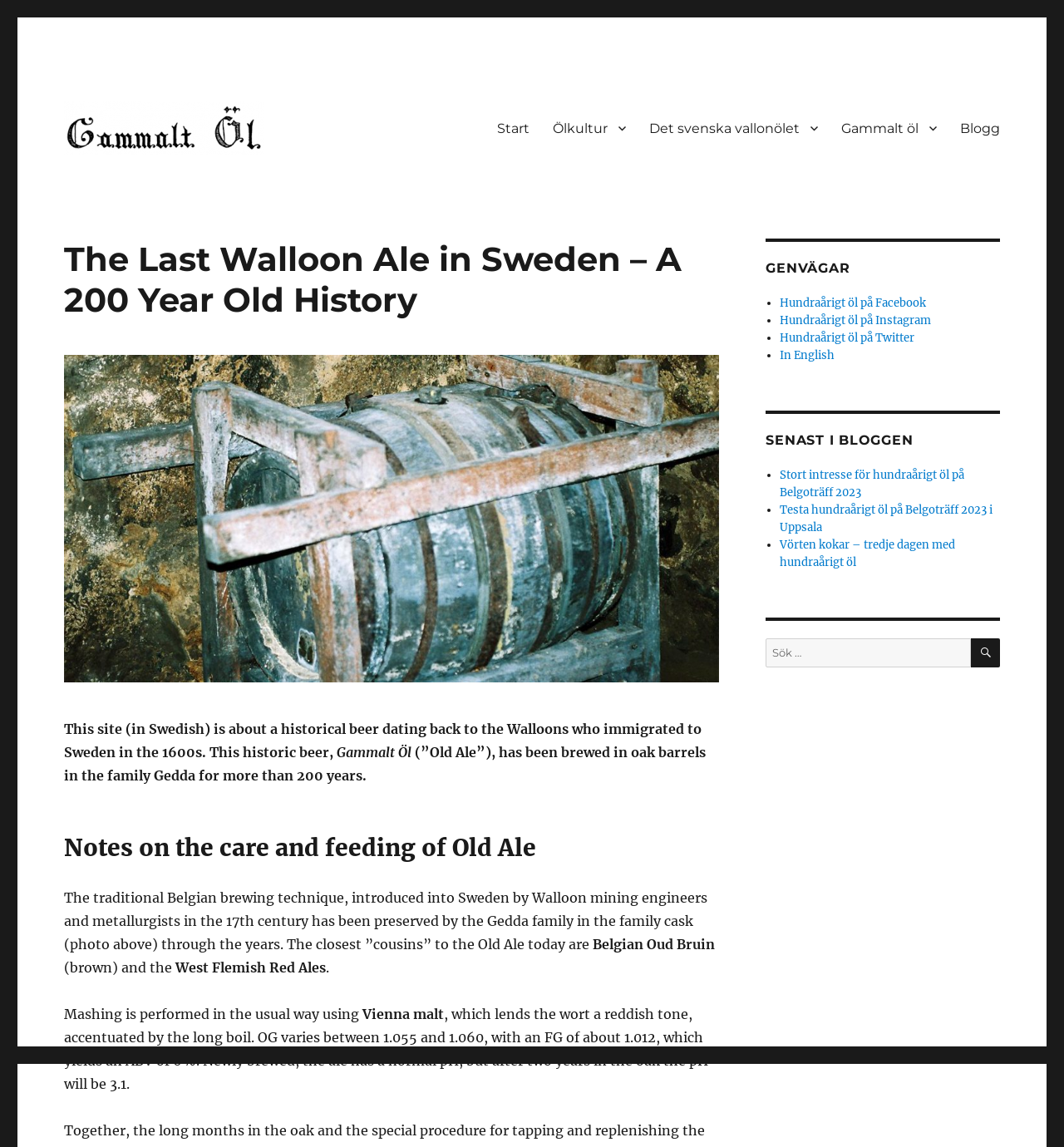How many social media platforms are linked from the website?
Please give a detailed and elaborate answer to the question.

The website links to three social media platforms: Facebook, Instagram, and Twitter, as shown in the 'Genvägar' section.